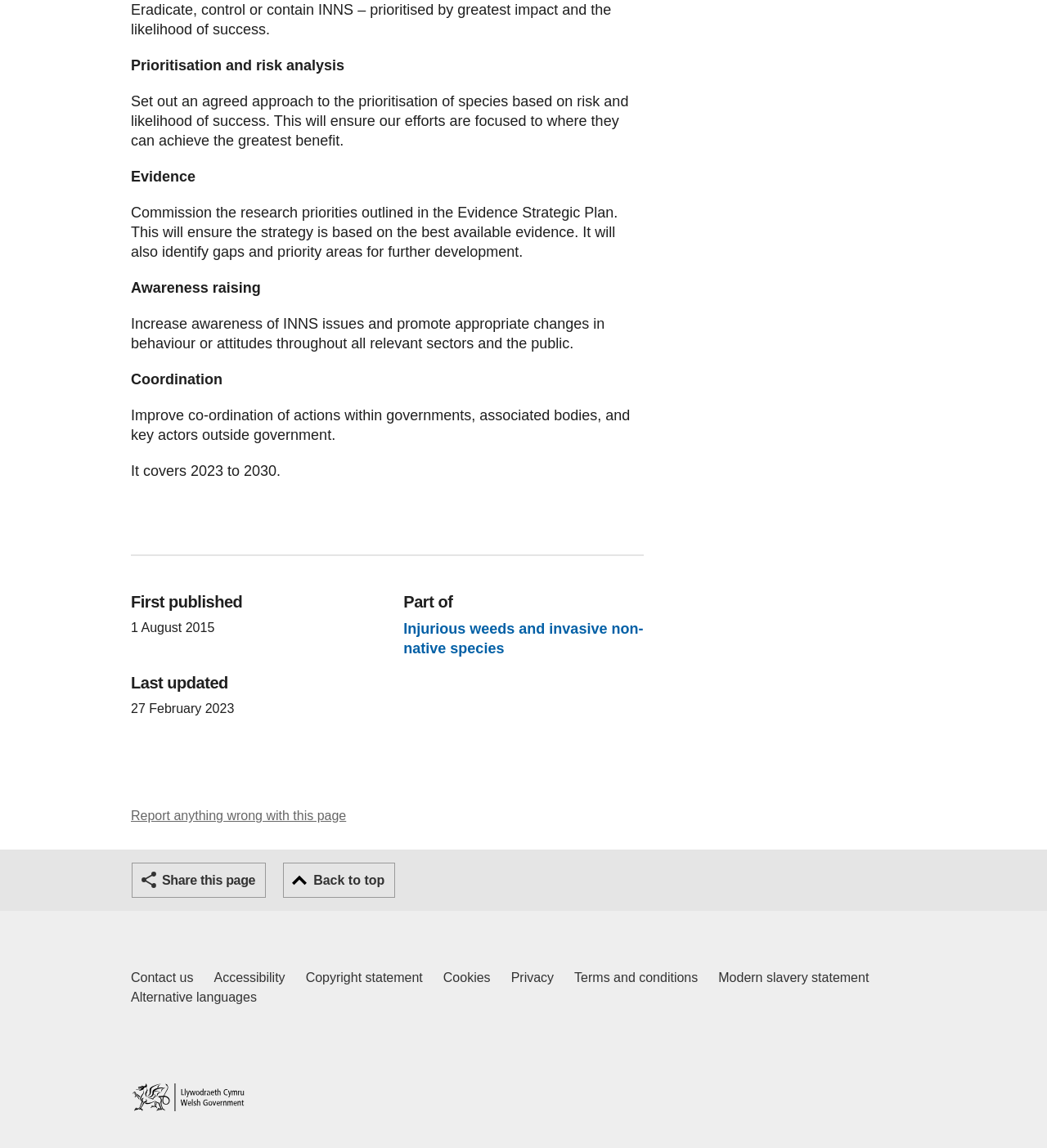Answer the question with a single word or phrase: 
What is the purpose of the 'Part of' section?

Injurious weeds and invasive non-native species